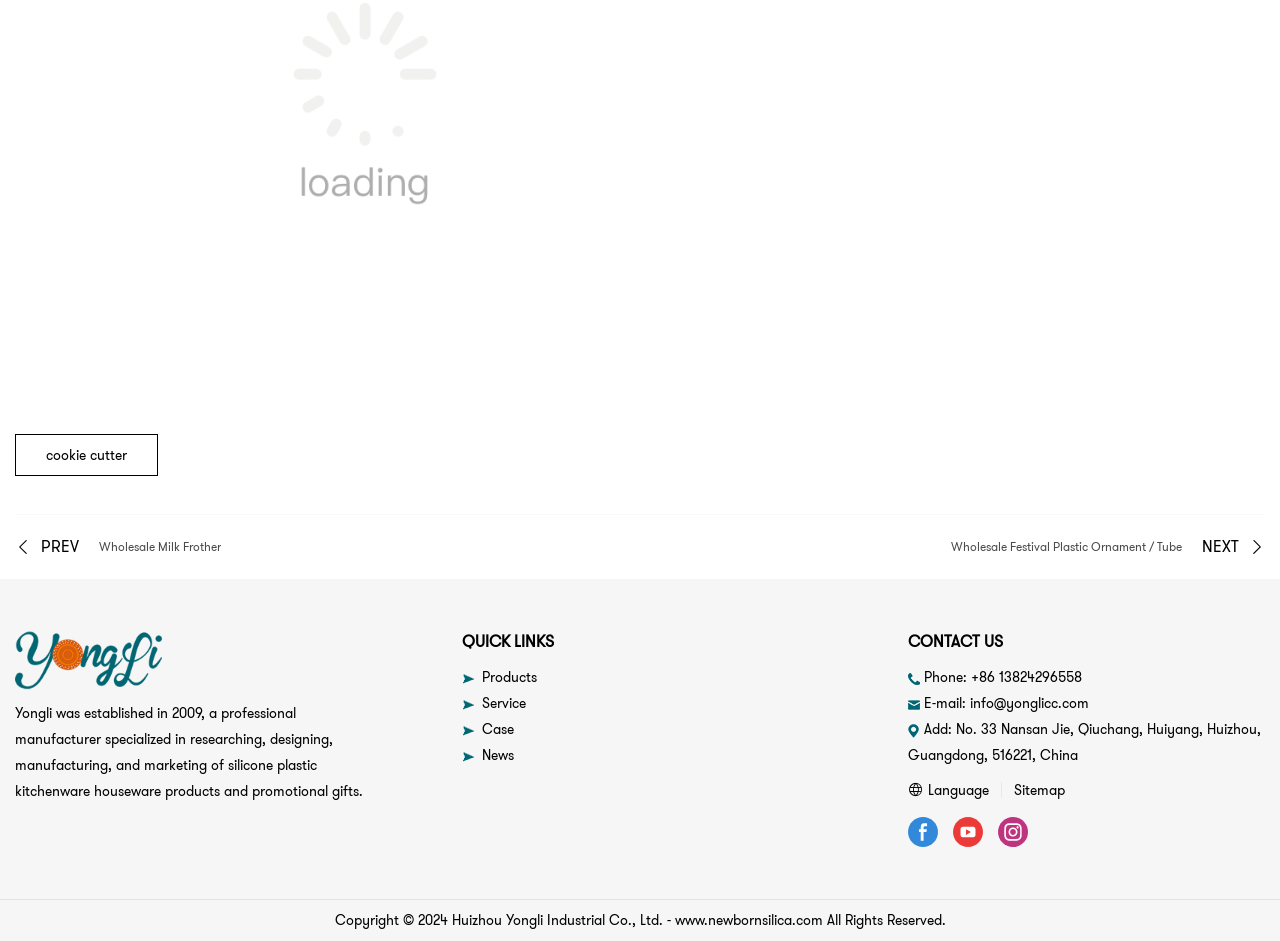Can you determine the bounding box coordinates of the area that needs to be clicked to fulfill the following instruction: "Click on the 'cookie cutter' link"?

[0.012, 0.461, 0.123, 0.506]